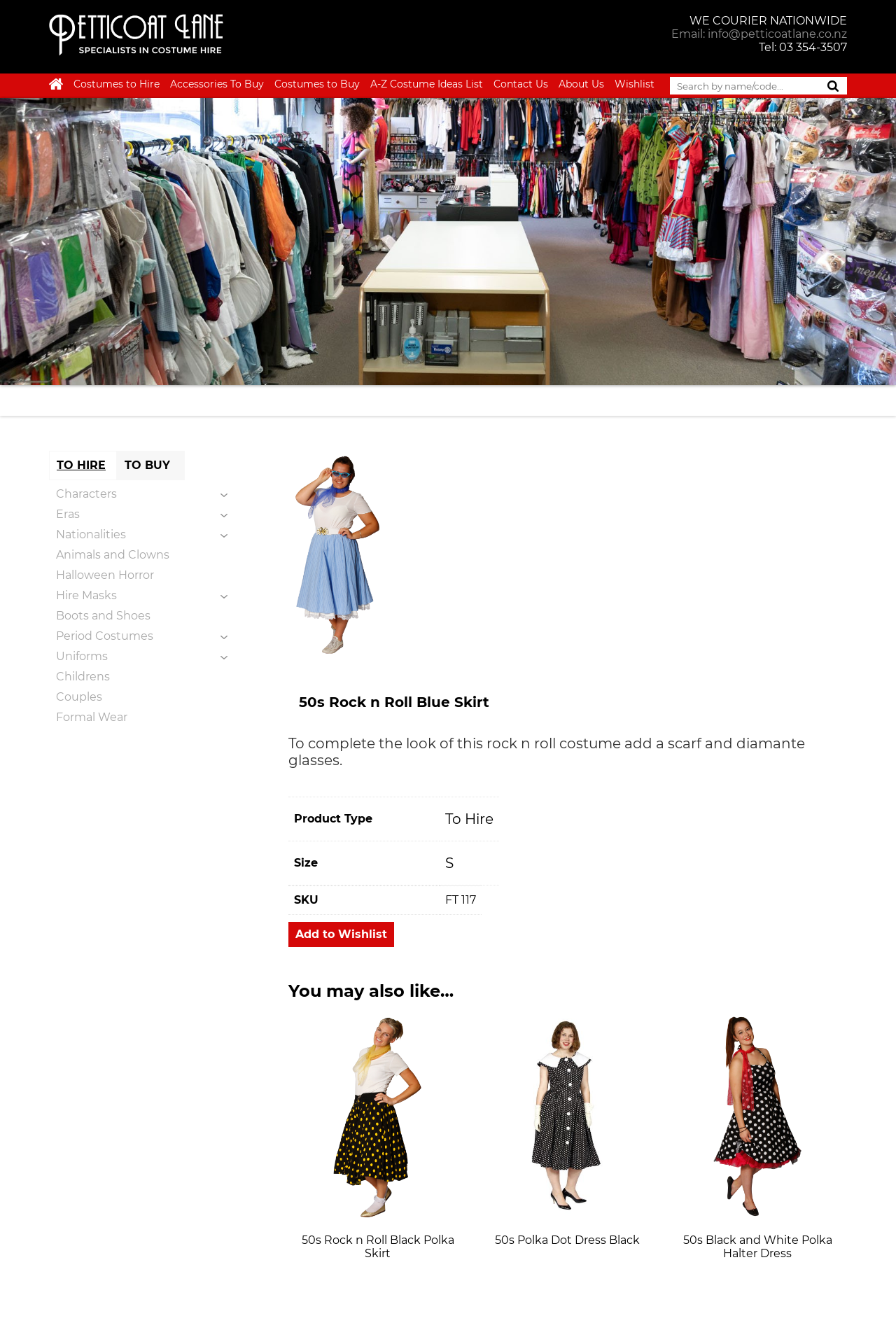Please identify the coordinates of the bounding box that should be clicked to fulfill this instruction: "Add the product to Wishlist".

[0.322, 0.697, 0.44, 0.716]